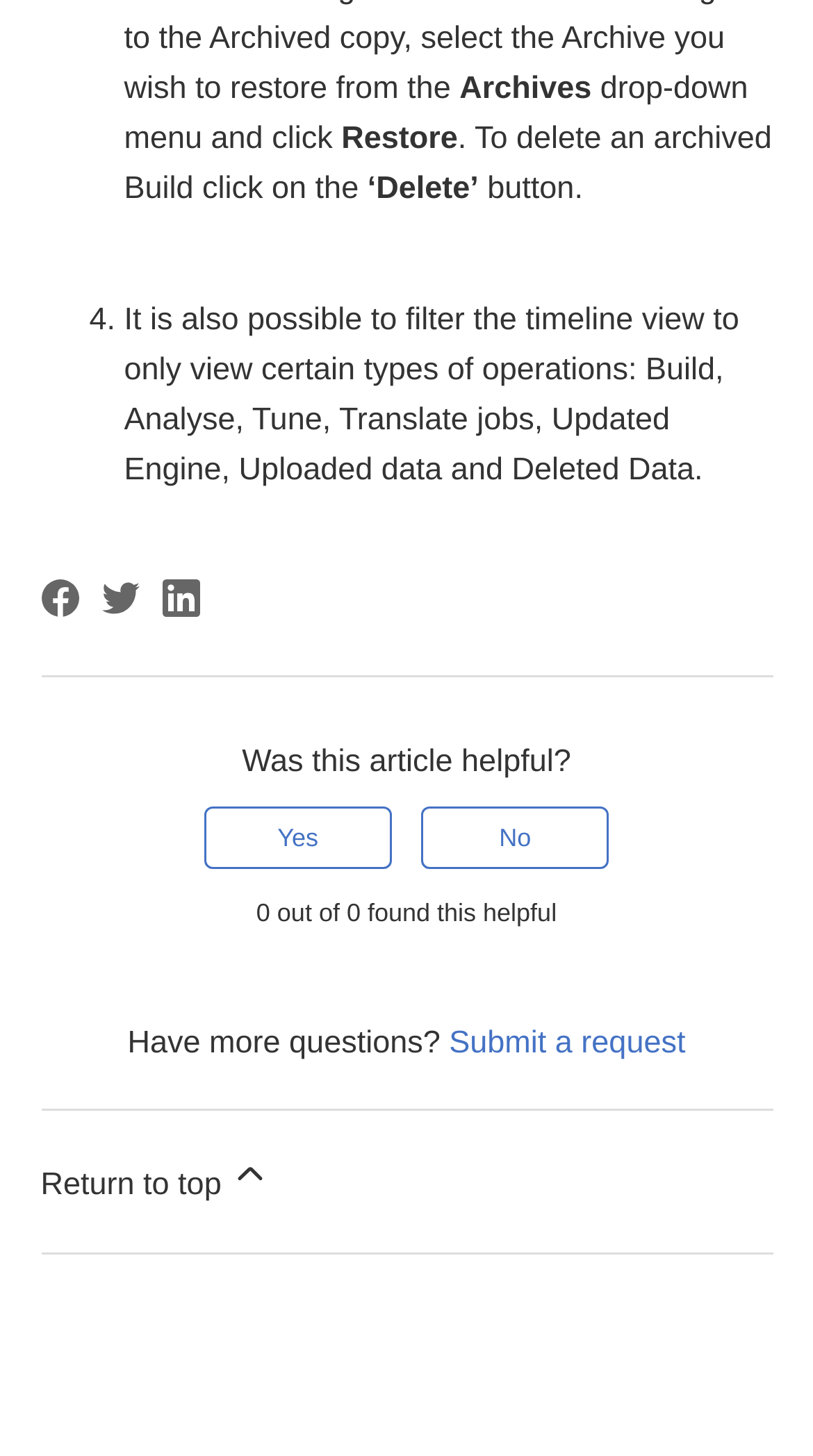Can I provide feedback on the helpfulness of this article?
Can you give a detailed and elaborate answer to the question?

The webpage has a section that asks 'Was this article helpful?' and provides buttons to answer 'Yes' or 'No', indicating that the user can provide feedback on the helpfulness of the article.